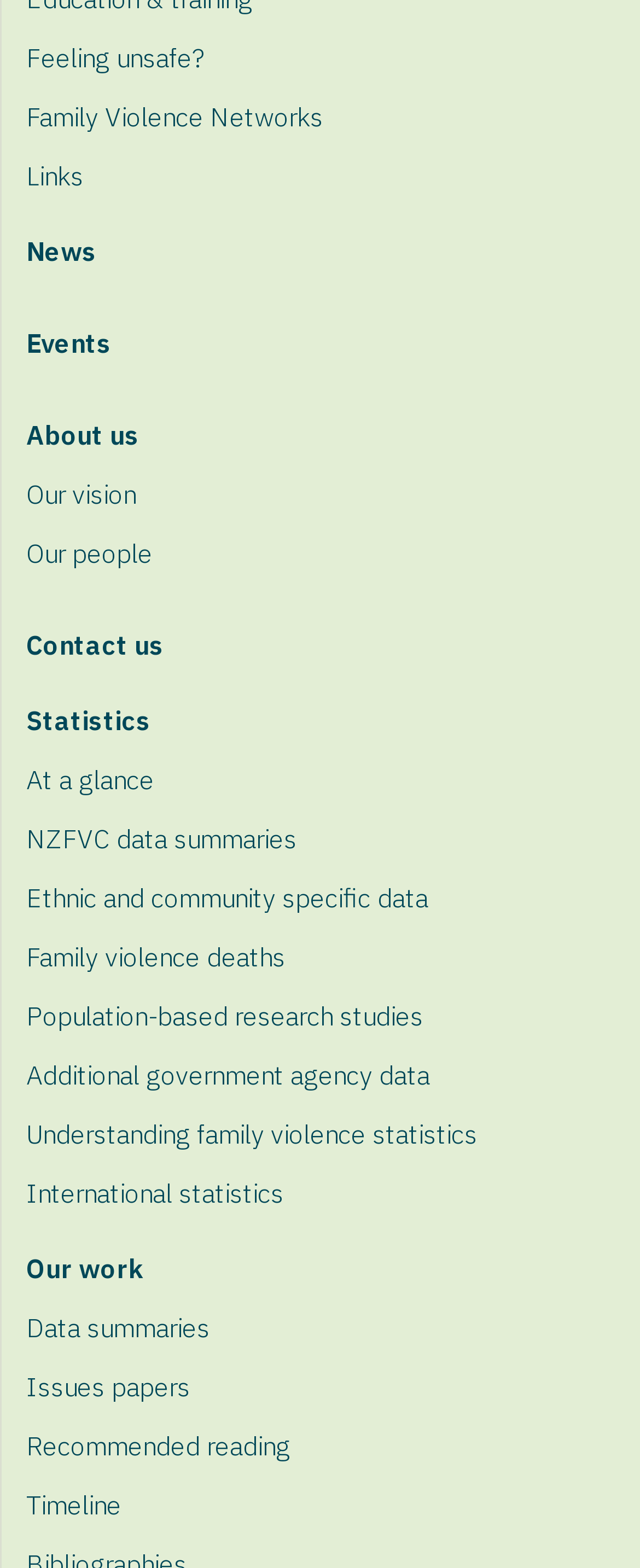Use a single word or phrase to answer the question: How many links are related to data on the webpage?

7